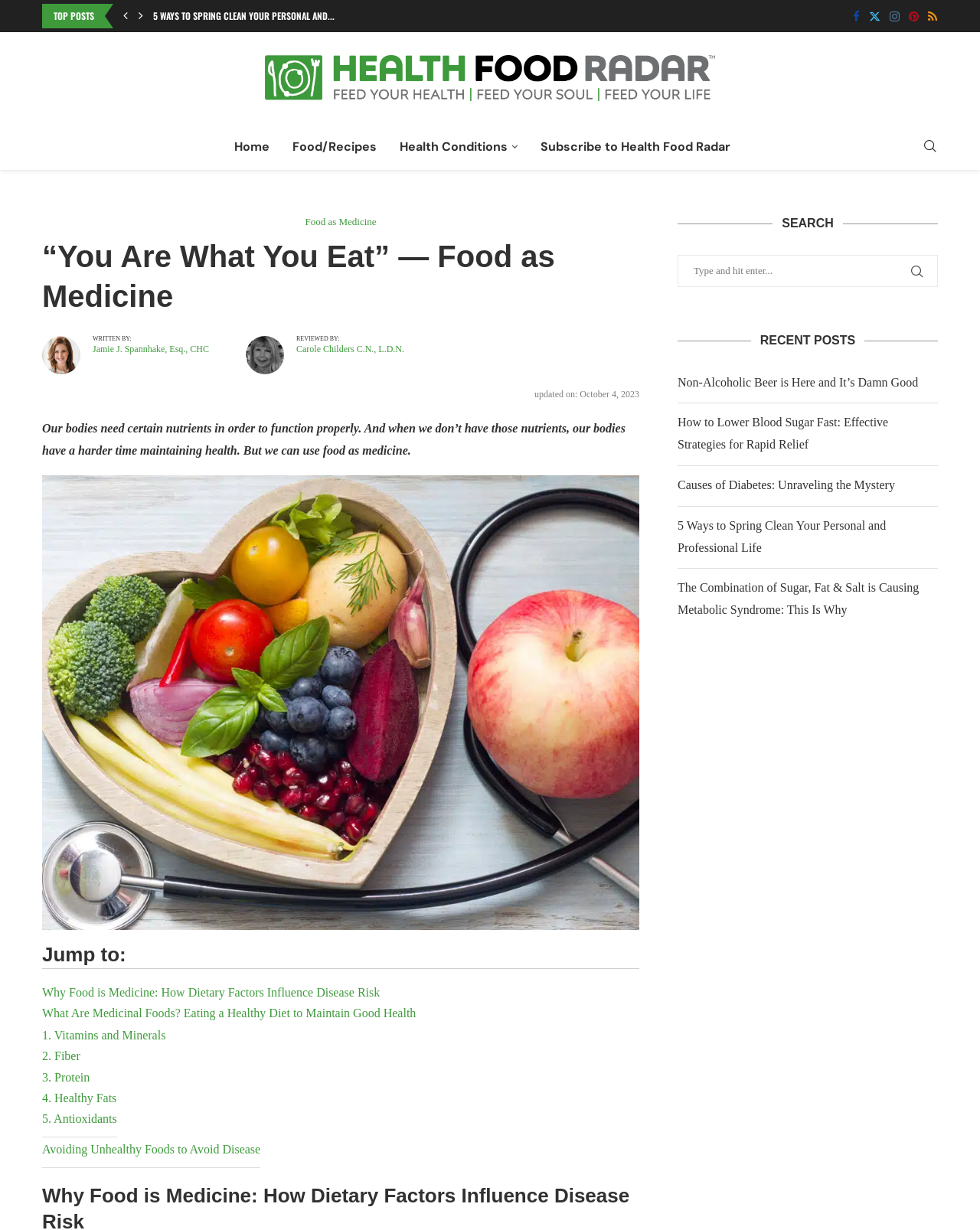Answer the question with a brief word or phrase:
What is the date of the article?

October 4, 2023